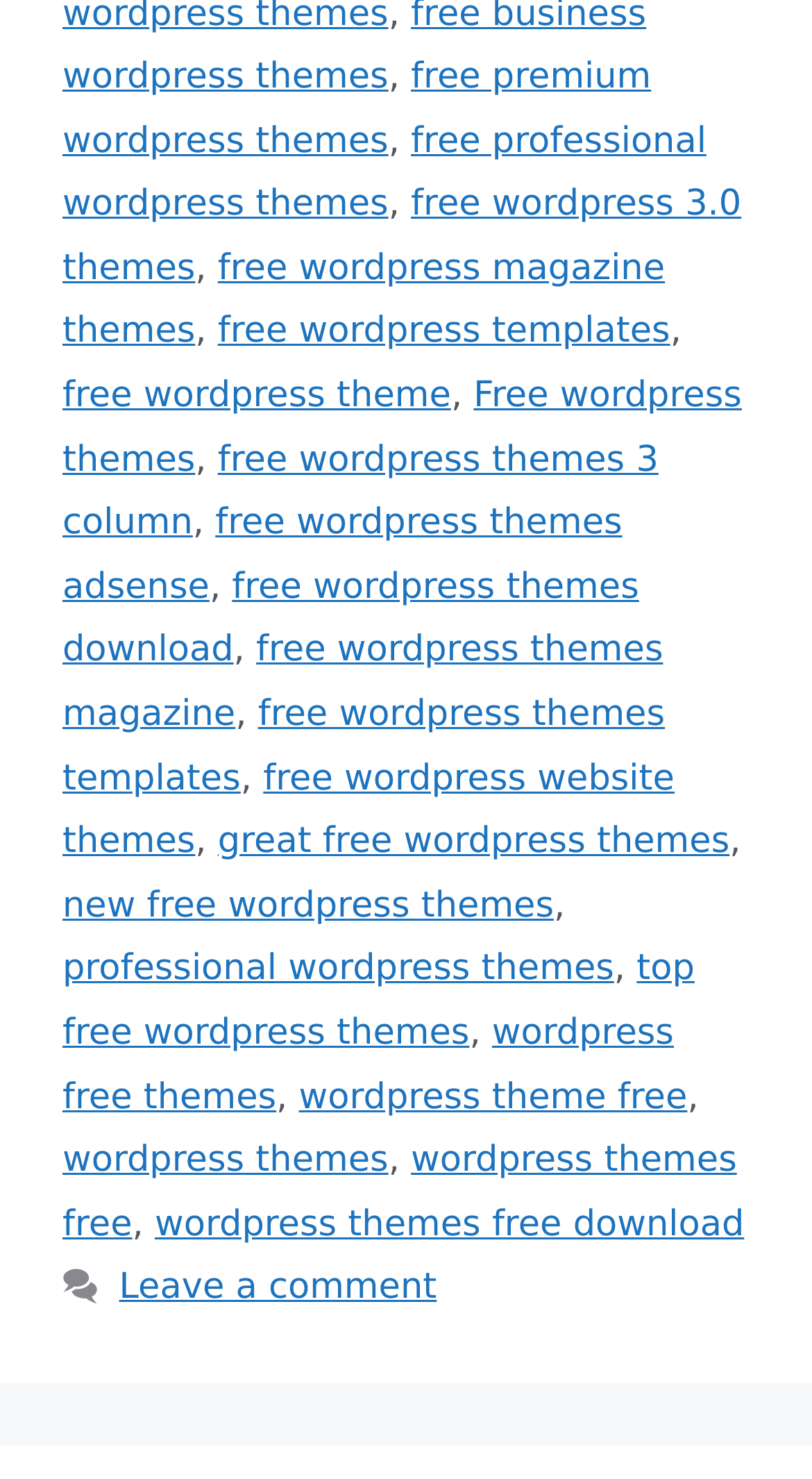Could you locate the bounding box coordinates for the section that should be clicked to accomplish this task: "Explore free WordPress magazine themes".

[0.077, 0.167, 0.819, 0.239]